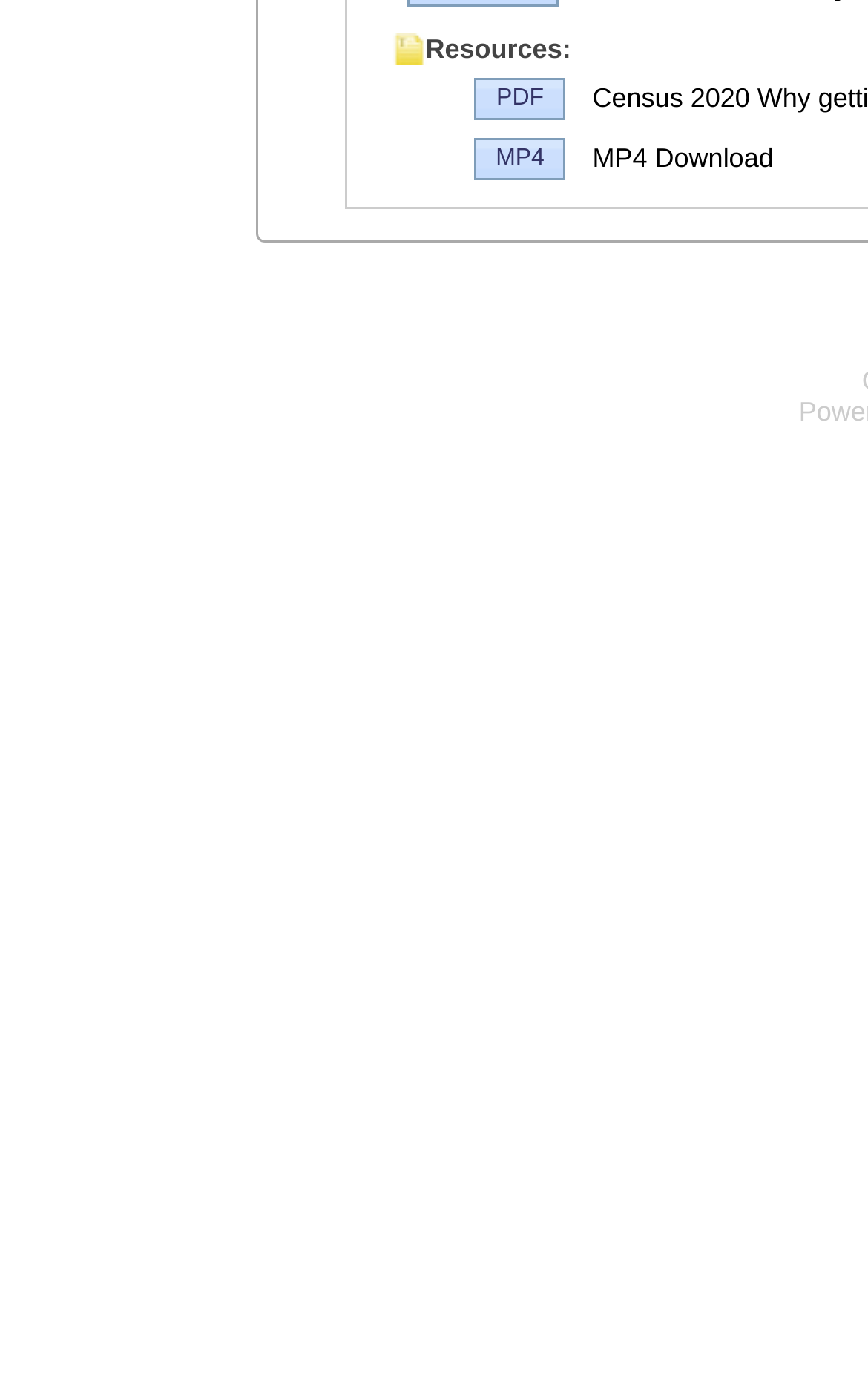Determine the bounding box for the UI element described here: "Guides to the Curious".

None